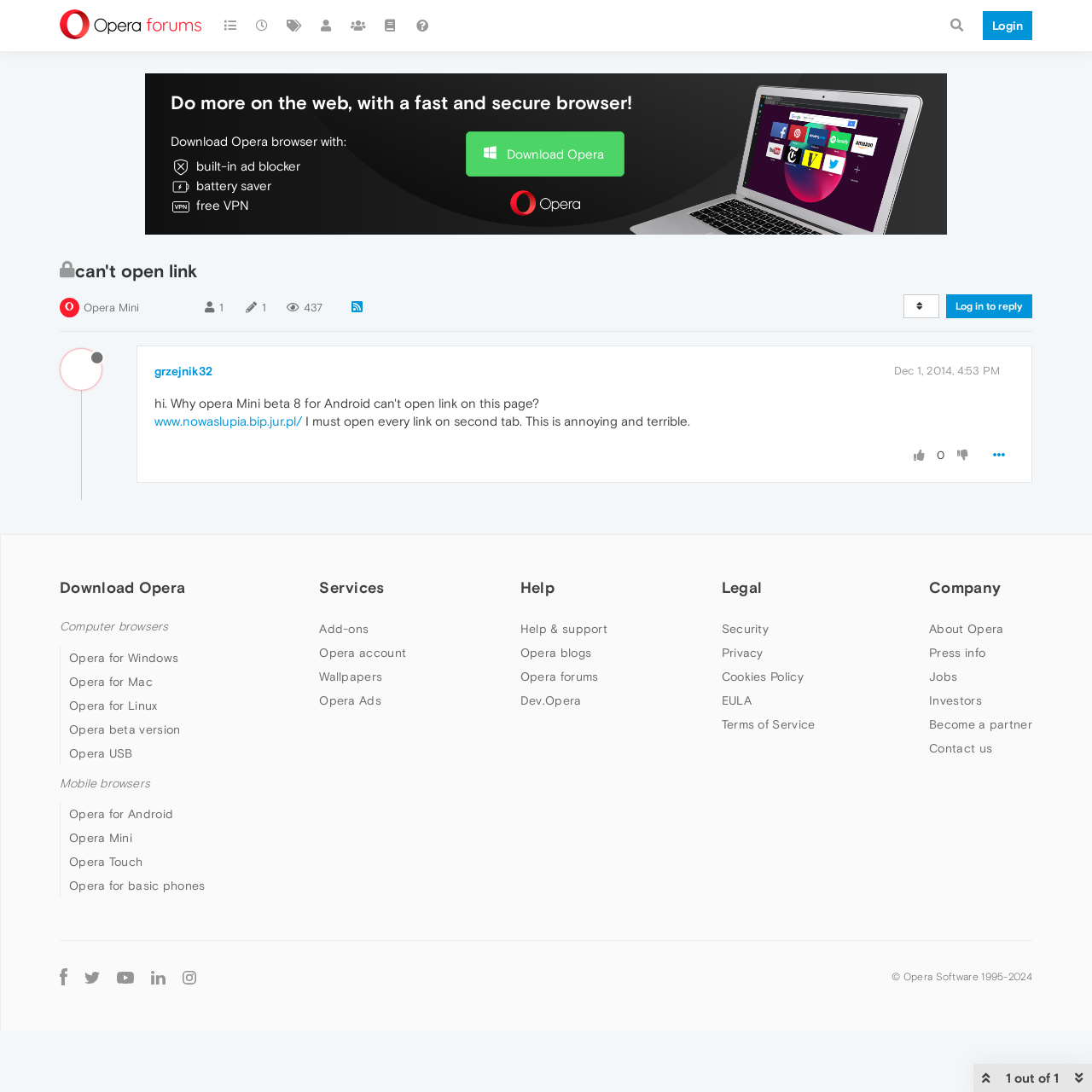What is the name of the user who posted on Dec 1, 2014?
Please answer the question with a single word or phrase, referencing the image.

grzejnik32